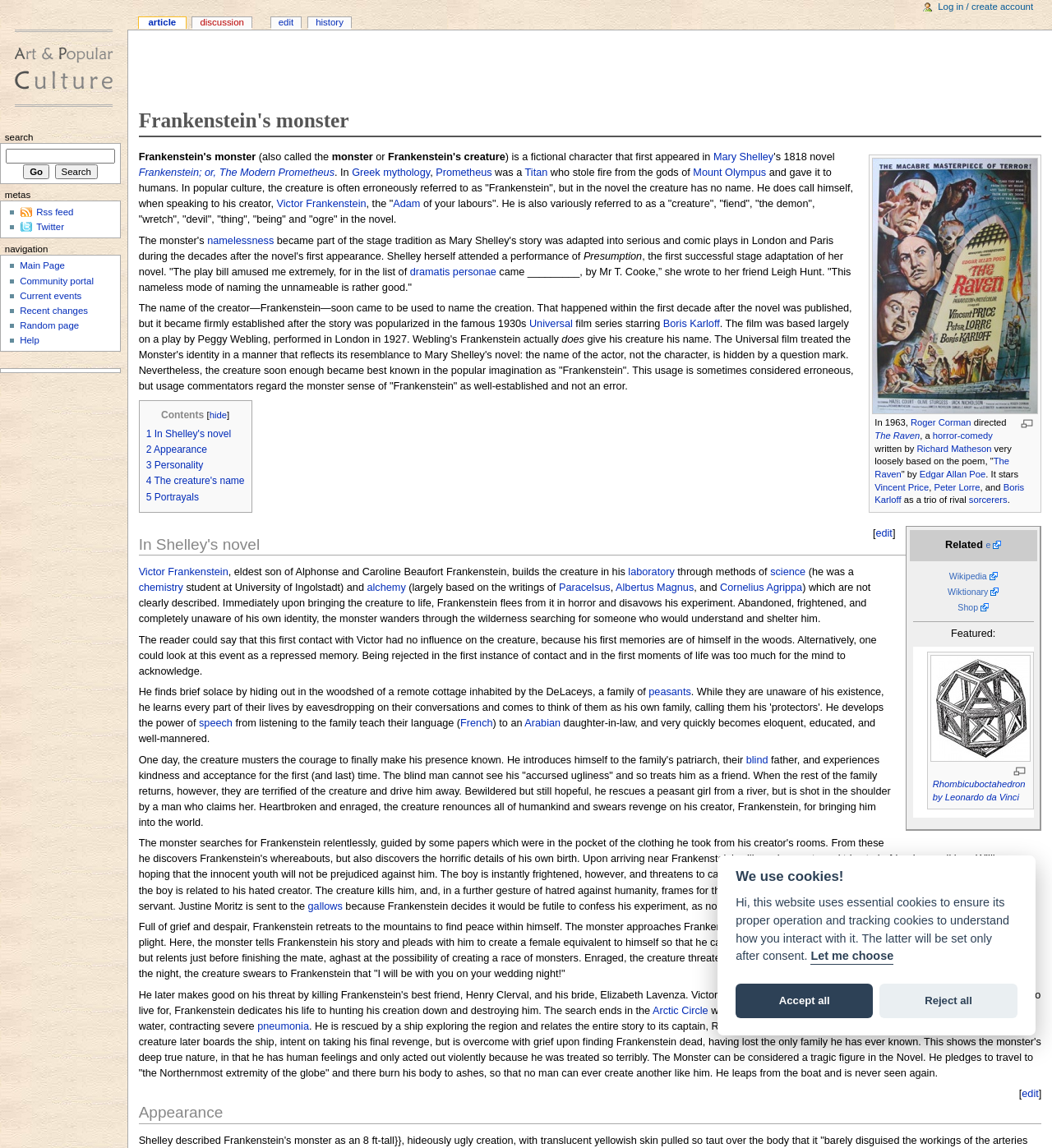Can you specify the bounding box coordinates of the area that needs to be clicked to fulfill the following instruction: "View the contents of the page"?

[0.138, 0.354, 0.233, 0.441]